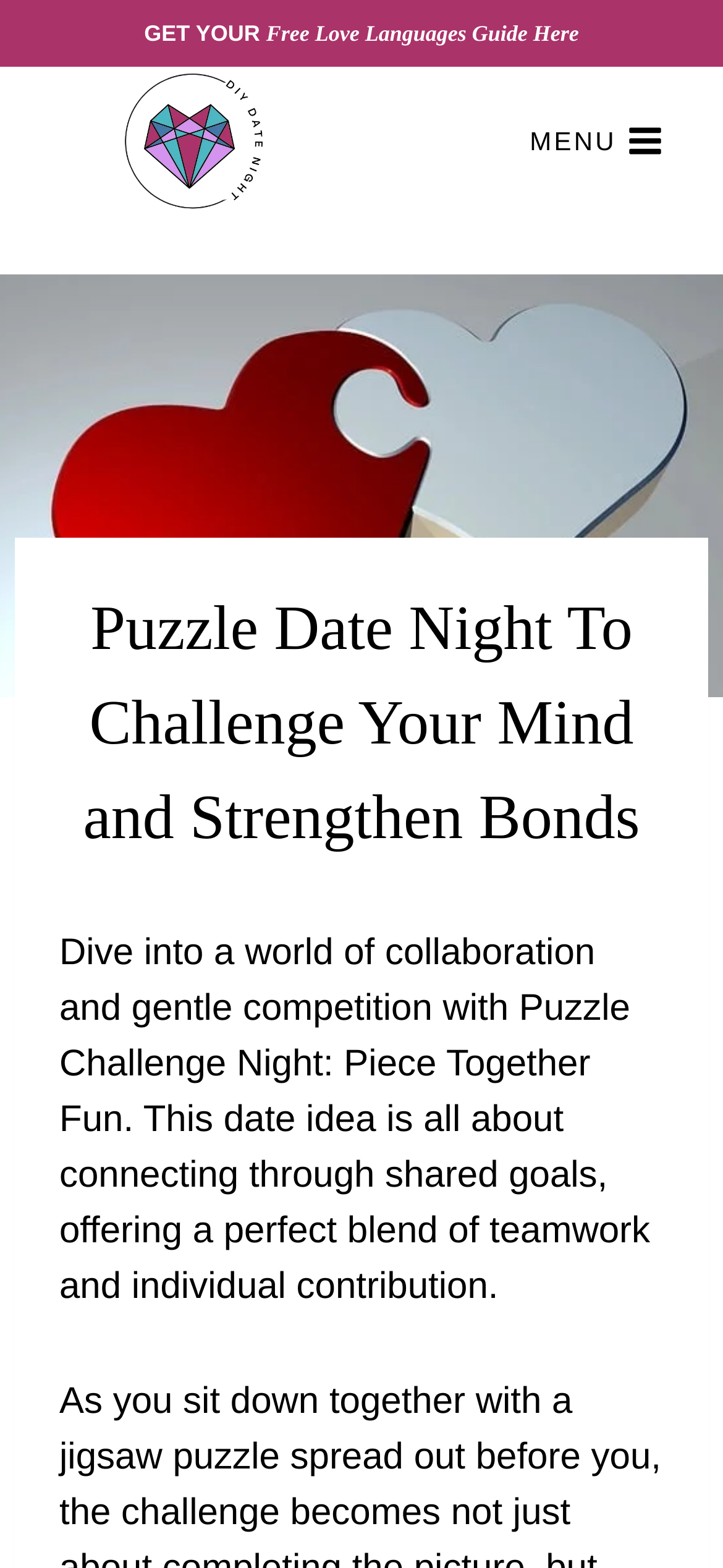Locate the UI element that matches the description Free Love Languages Guide here in the webpage screenshot. Return the bounding box coordinates in the format (top-left x, top-left y, bottom-right x, bottom-right y), with values ranging from 0 to 1.

[0.368, 0.013, 0.801, 0.03]